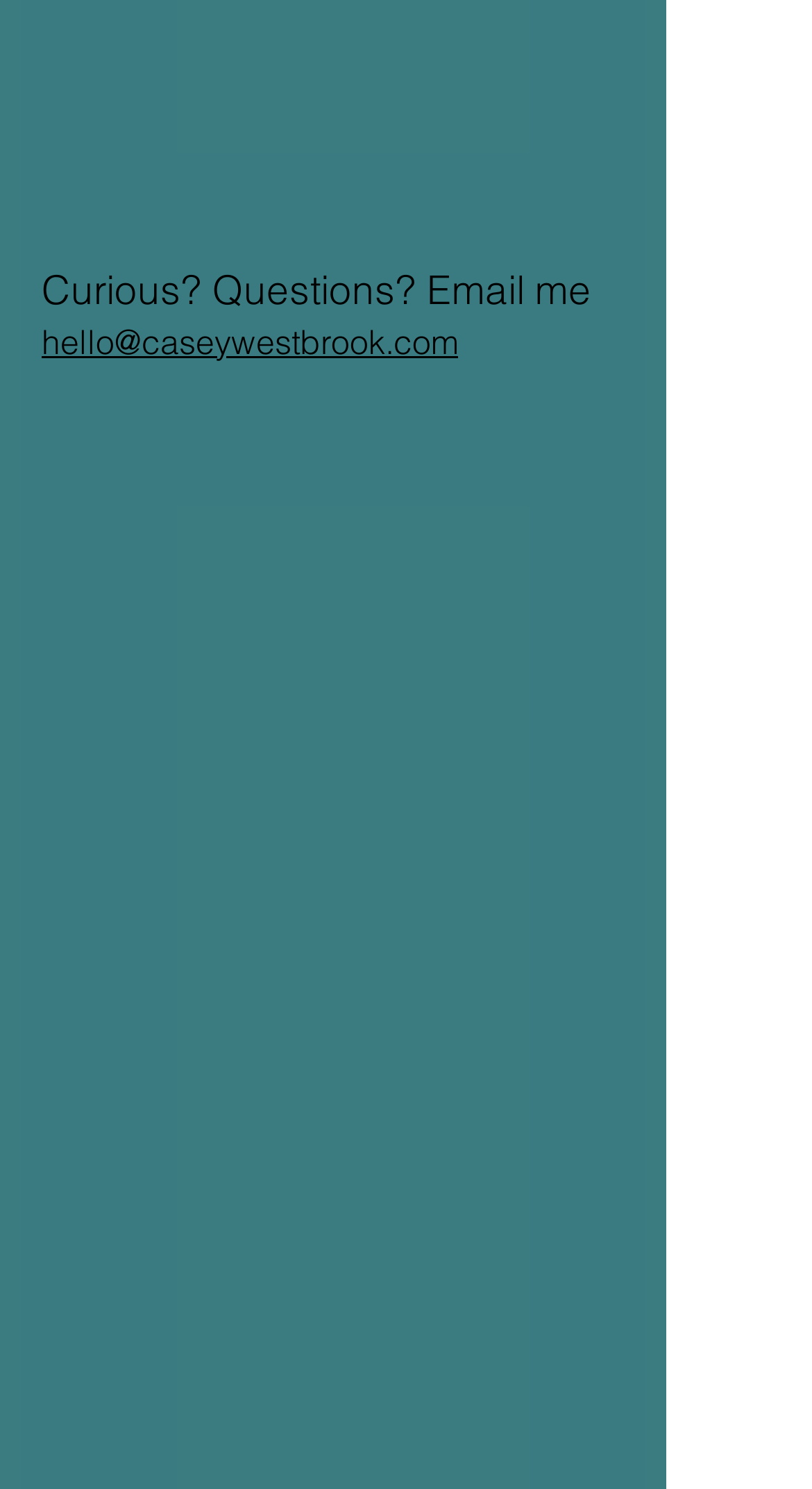For the following element description, predict the bounding box coordinates in the format (top-left x, top-left y, bottom-right x, bottom-right y). All values should be floating point numbers between 0 and 1. Description: placeholder="Type your messge here"

[0.051, 0.542, 0.769, 0.718]